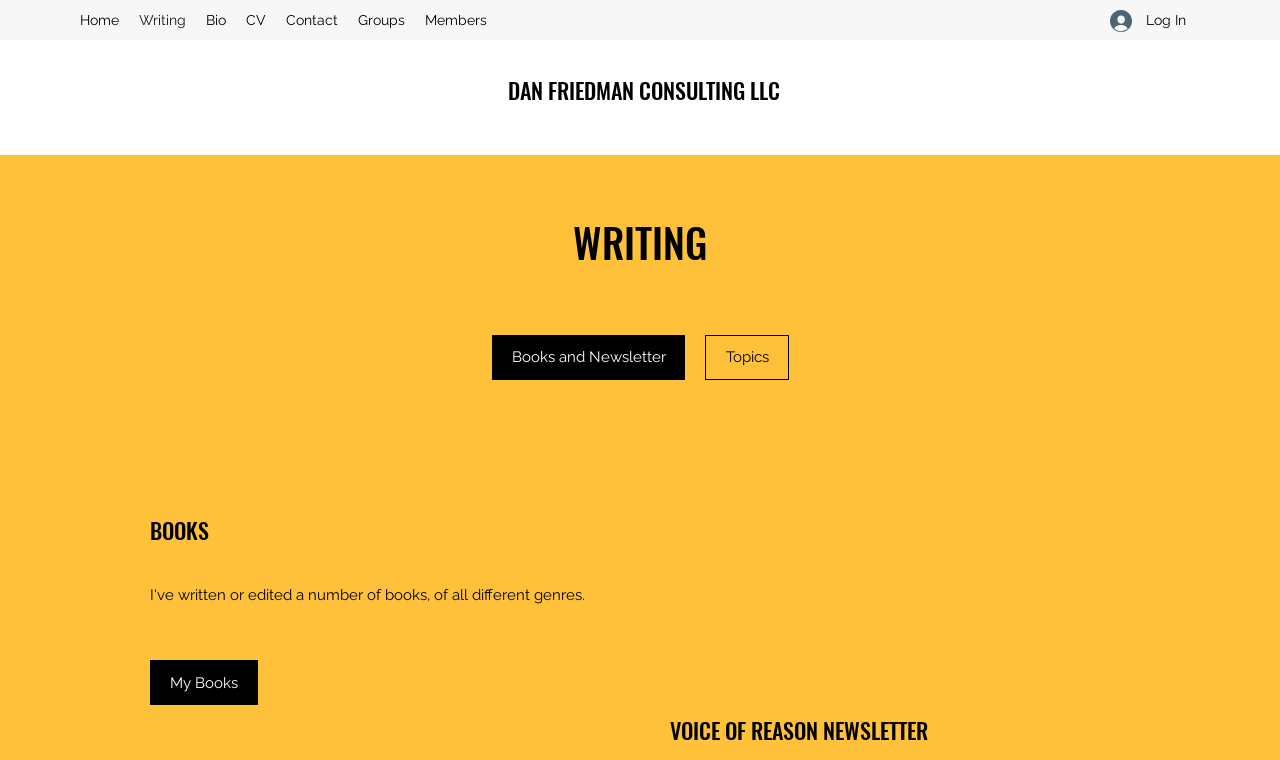Locate the bounding box coordinates of the clickable element to fulfill the following instruction: "visit dan friedman consulting llc". Provide the coordinates as four float numbers between 0 and 1 in the format [left, top, right, bottom].

[0.397, 0.097, 0.609, 0.139]